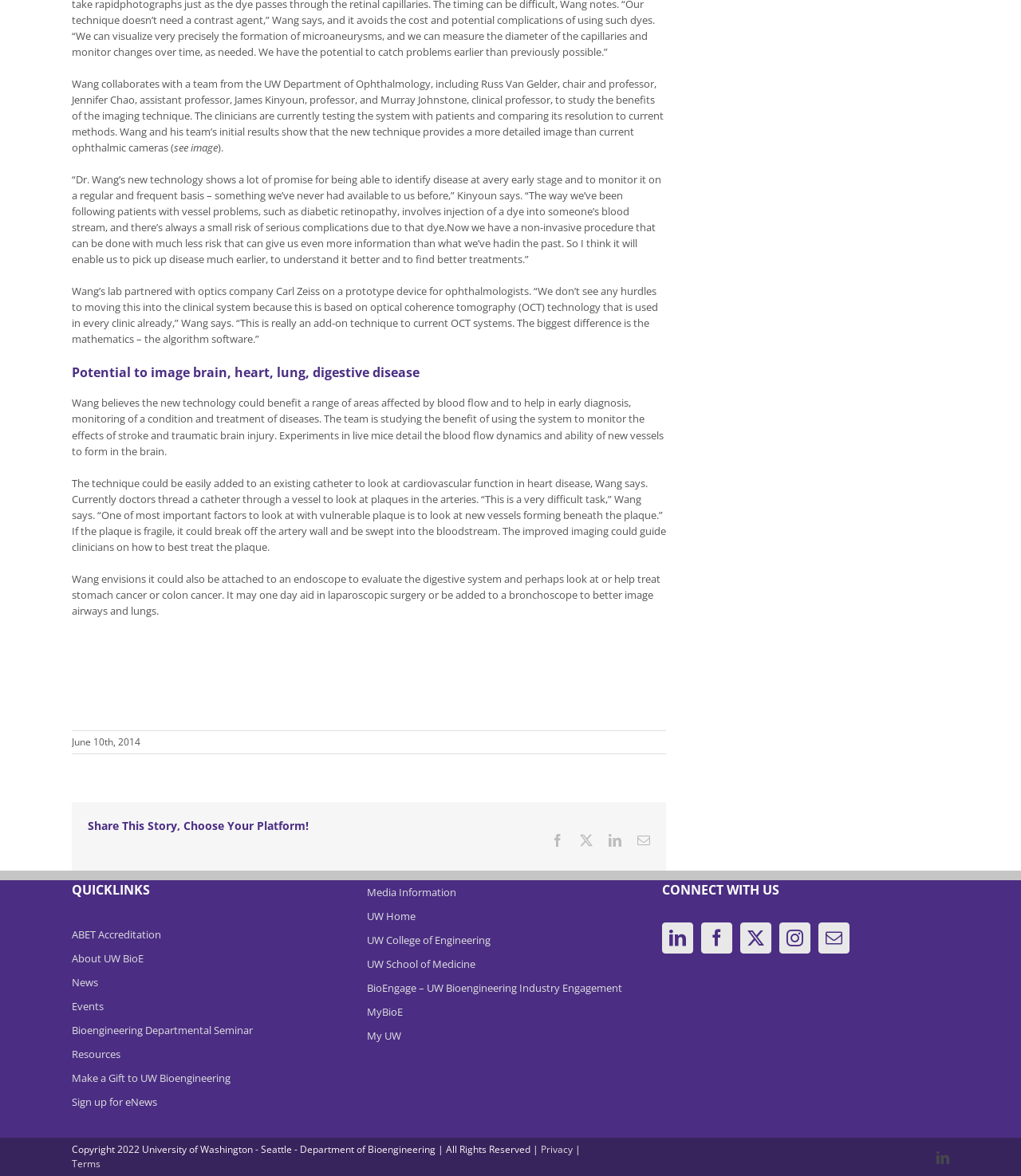What is the current method of following patients with vessel problems?
Could you give a comprehensive explanation in response to this question?

According to the quote from Dr. Kinyoun, the current method of following patients with vessel problems involves injection of a dye into someone's blood stream, which carries a small risk of serious complications.